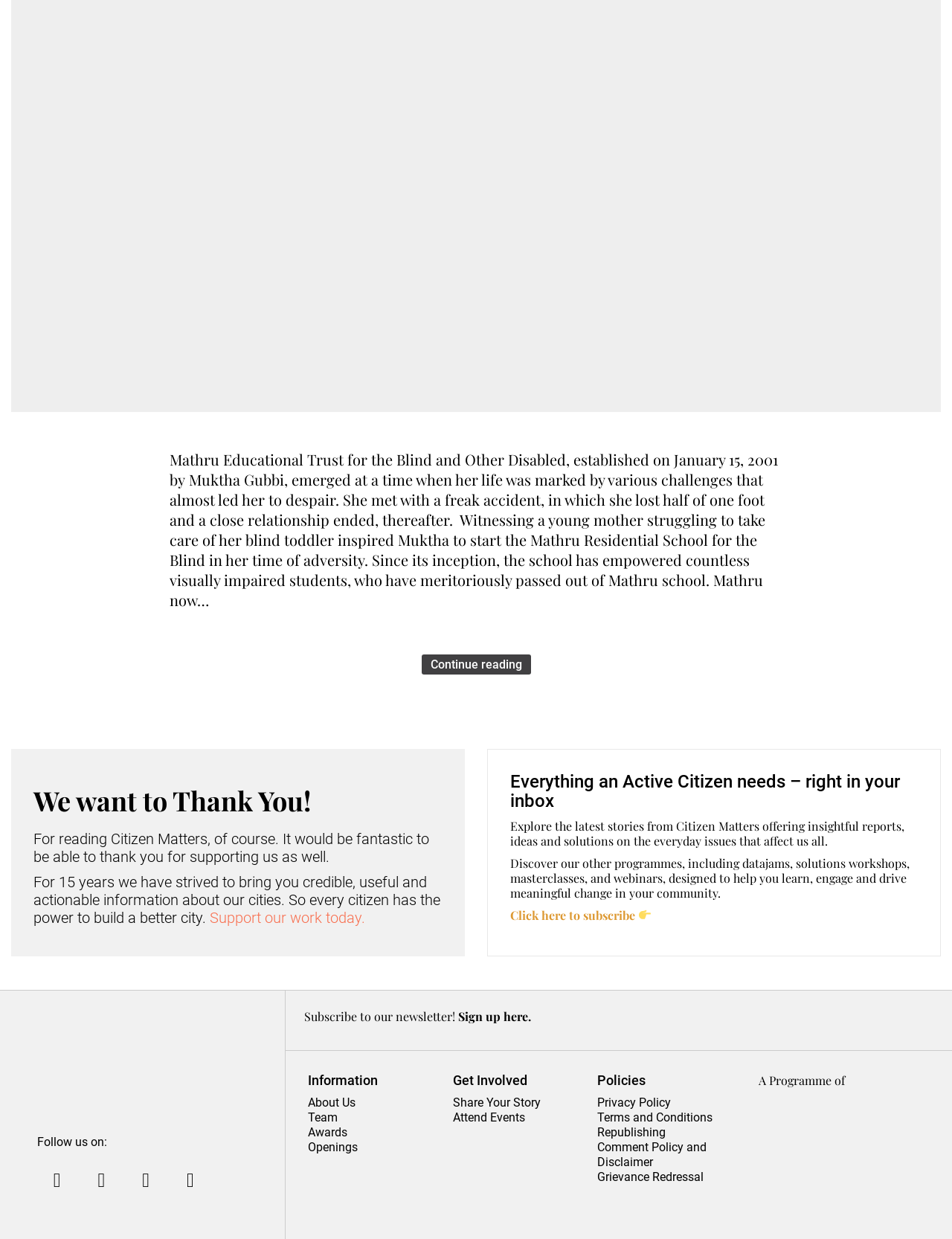Using the description: "Team", identify the bounding box of the corresponding UI element in the screenshot.

[0.324, 0.896, 0.355, 0.908]